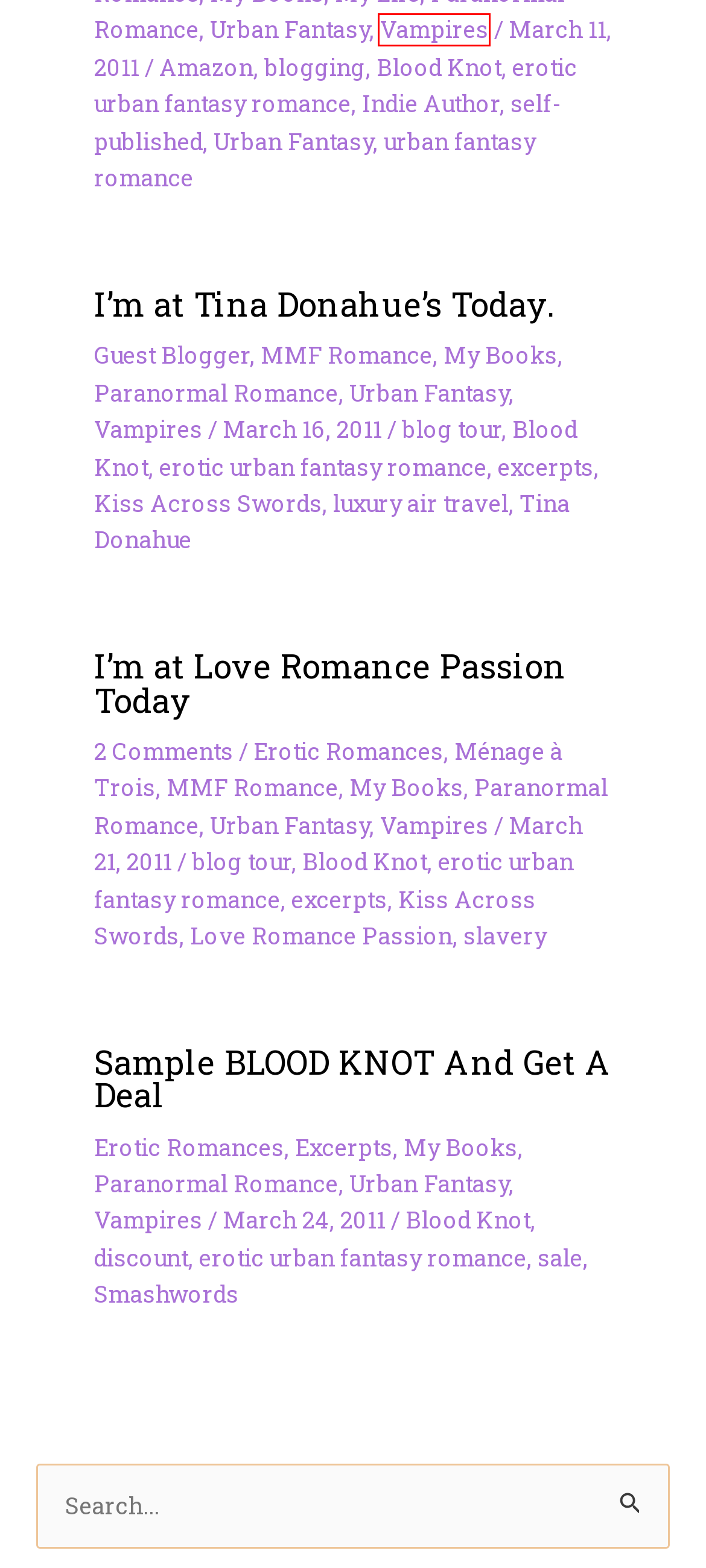Assess the screenshot of a webpage with a red bounding box and determine which webpage description most accurately matches the new page after clicking the element within the red box. Here are the options:
A. Smashwords – Tracy Cooper-Posey
B. slavery – Tracy Cooper-Posey
C. Amazon – Tracy Cooper-Posey
D. self-published – Tracy Cooper-Posey
E. sale – Tracy Cooper-Posey
F. blog tour – Tracy Cooper-Posey
G. I’m at Tina Donahue’s Today. – Tracy Cooper-Posey
H. Vampires – Tracy Cooper-Posey

H